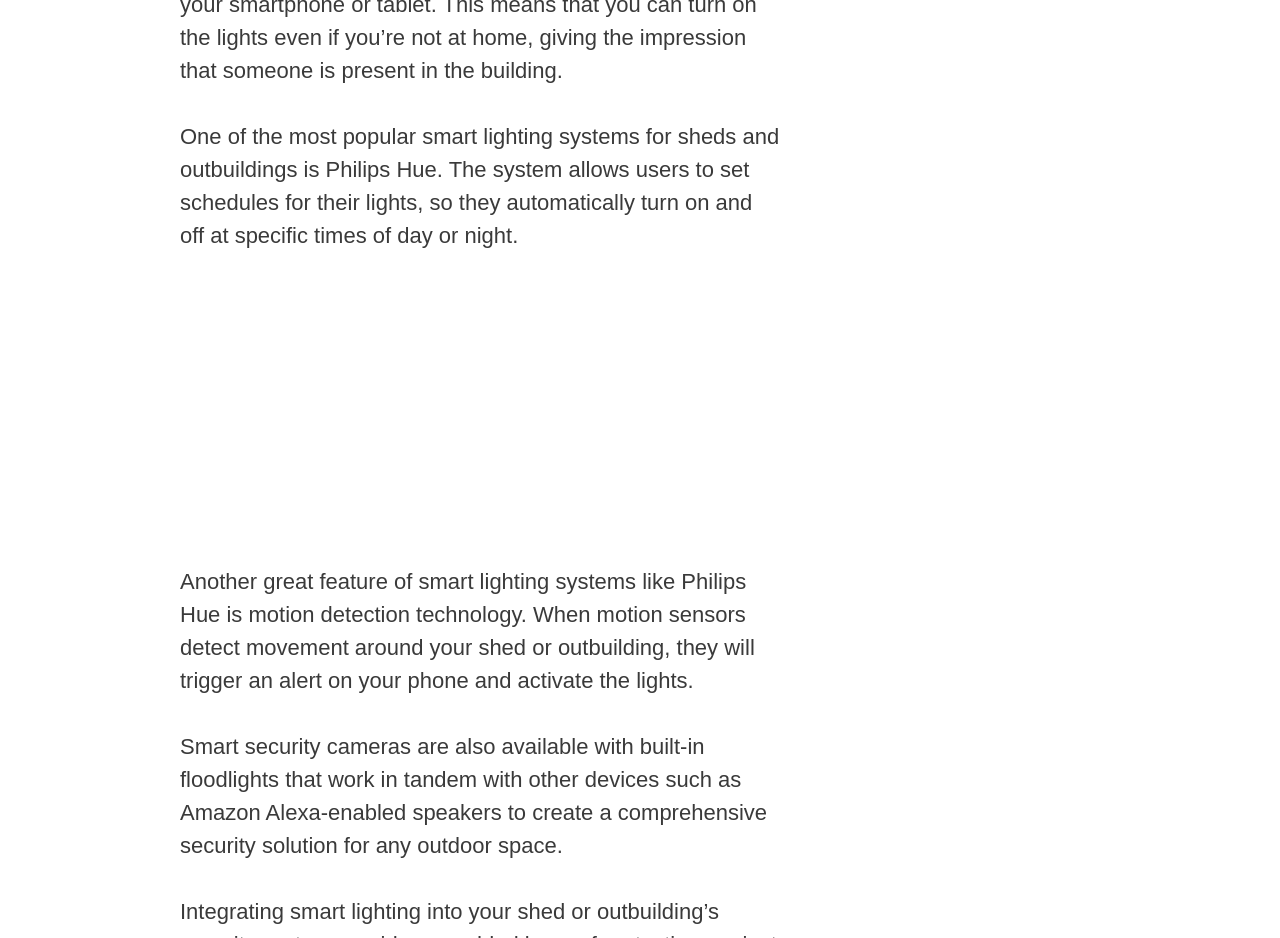Answer the question briefly using a single word or phrase: 
How many related reading links are provided?

At least 2